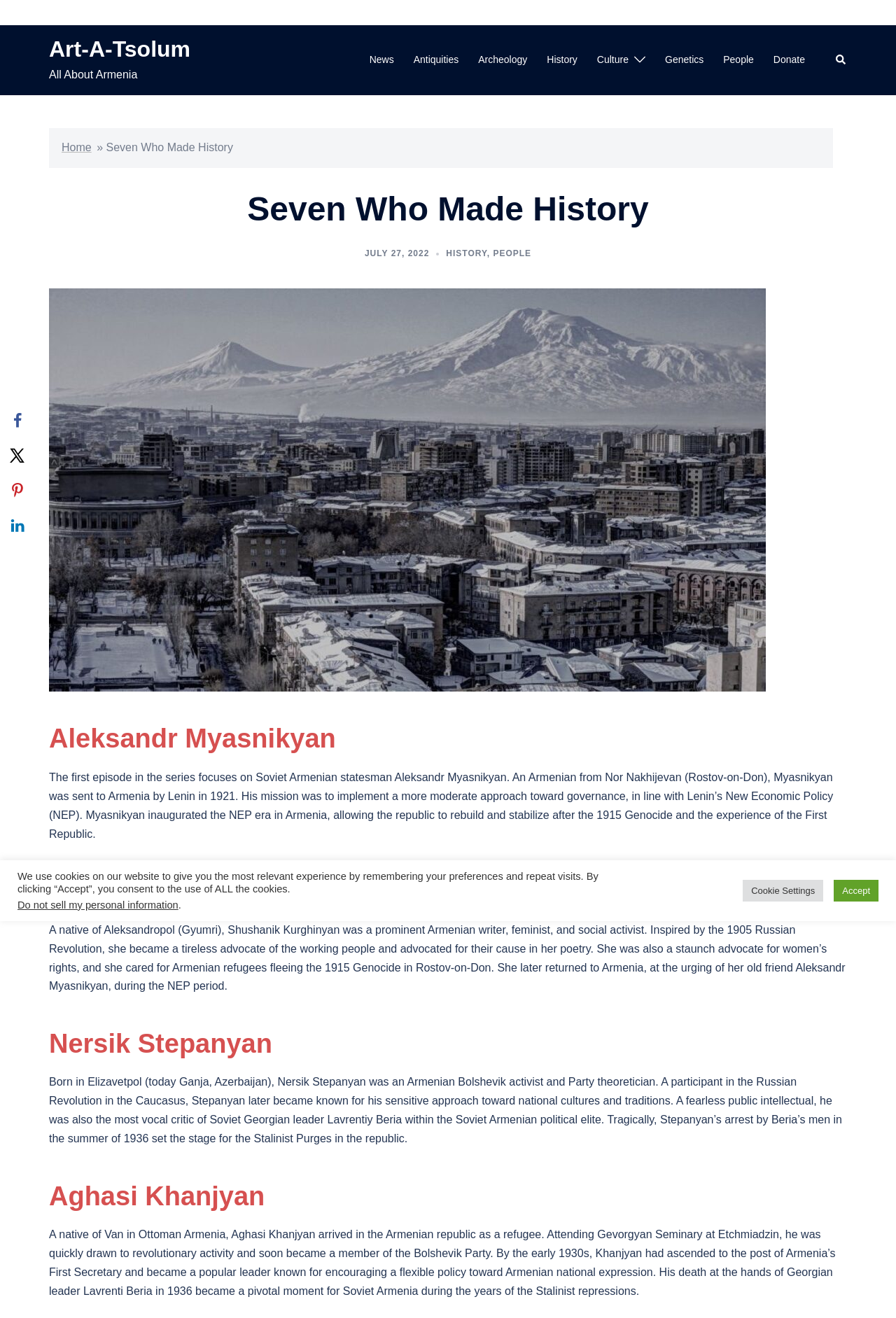Determine the bounding box coordinates for the area that needs to be clicked to fulfill this task: "Click on the 'Art-A-Tsolum' link". The coordinates must be given as four float numbers between 0 and 1, i.e., [left, top, right, bottom].

[0.055, 0.008, 0.213, 0.028]